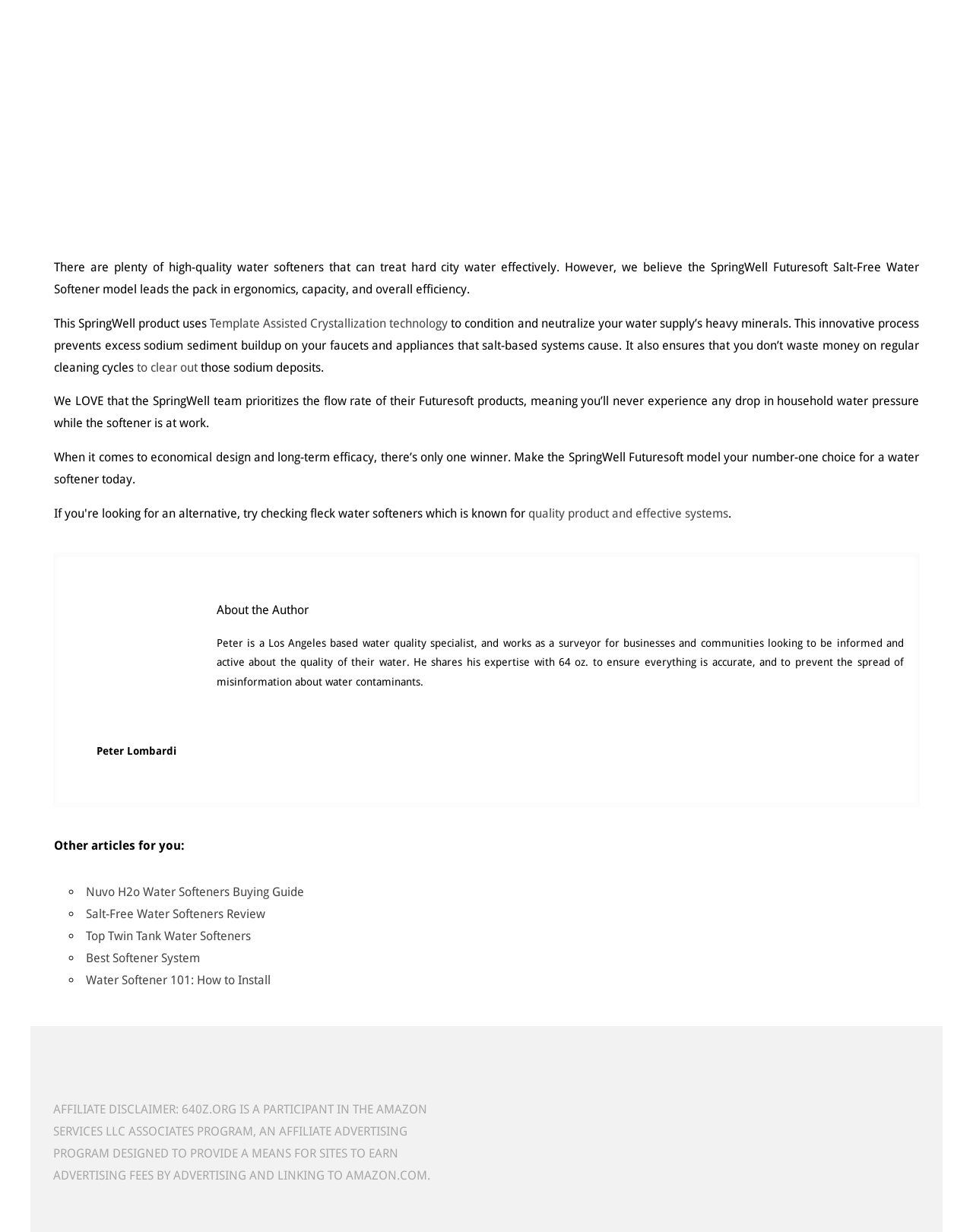Identify the bounding box coordinates of the clickable region necessary to fulfill the following instruction: "Click on the link to learn about Template Assisted Crystallization technology". The bounding box coordinates should be four float numbers between 0 and 1, i.e., [left, top, right, bottom].

[0.216, 0.257, 0.46, 0.268]